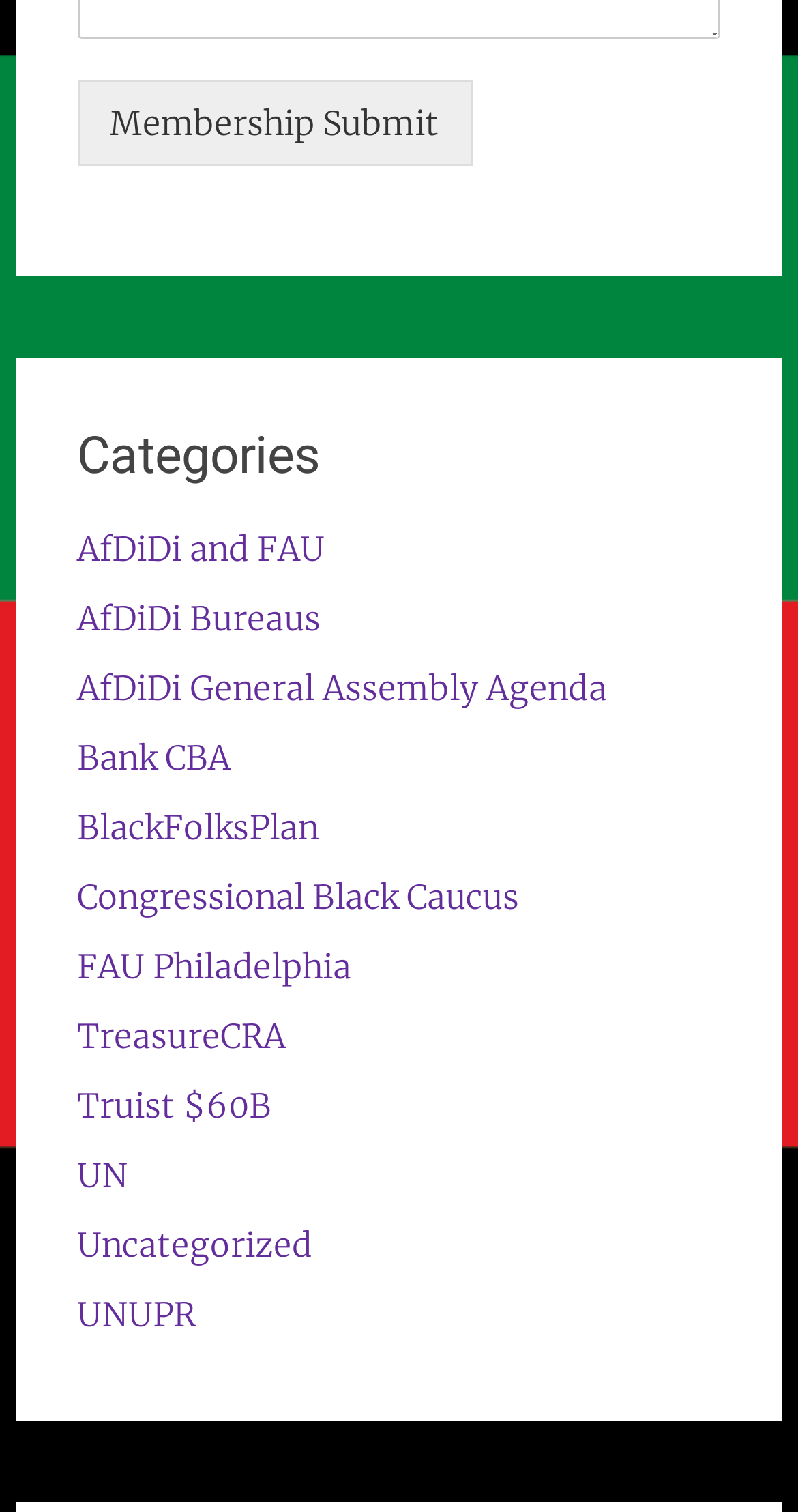What is the first category listed?
From the image, provide a succinct answer in one word or a short phrase.

AfDiDi and FAU